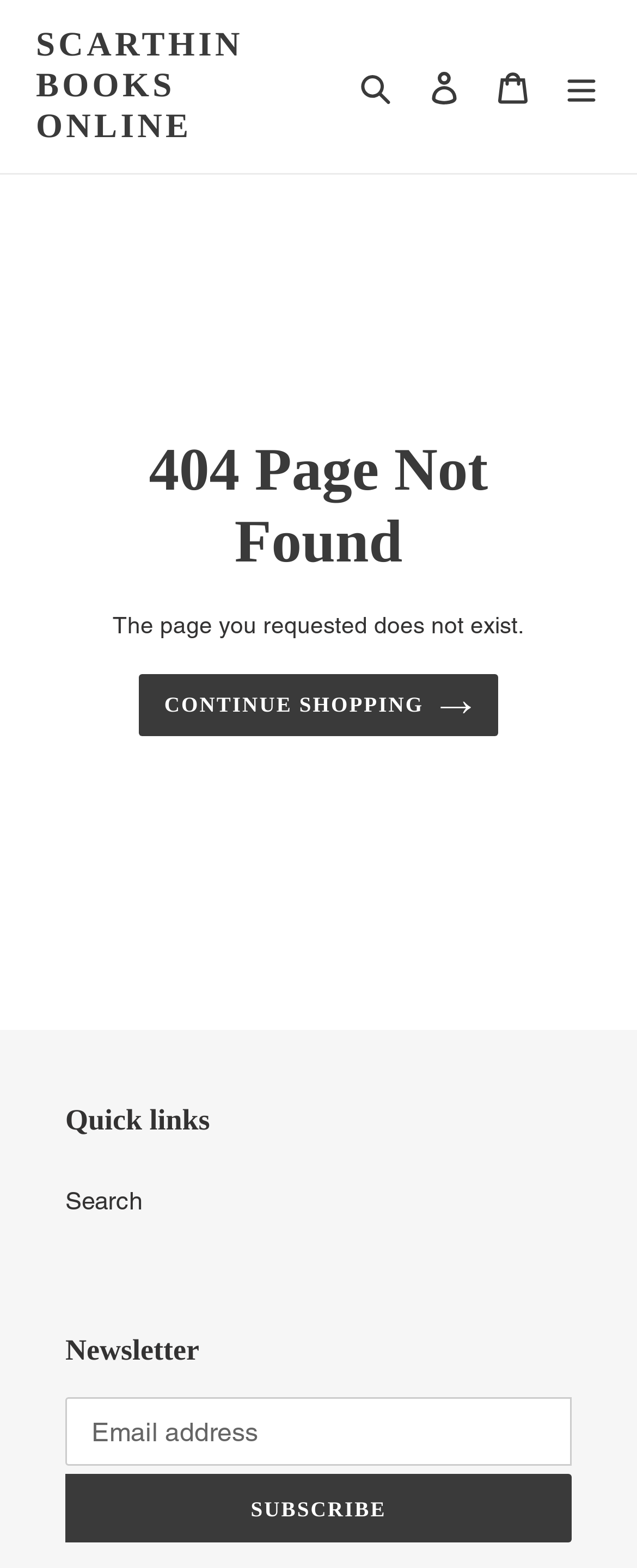How many navigation links are at the top? Based on the screenshot, please respond with a single word or phrase.

4